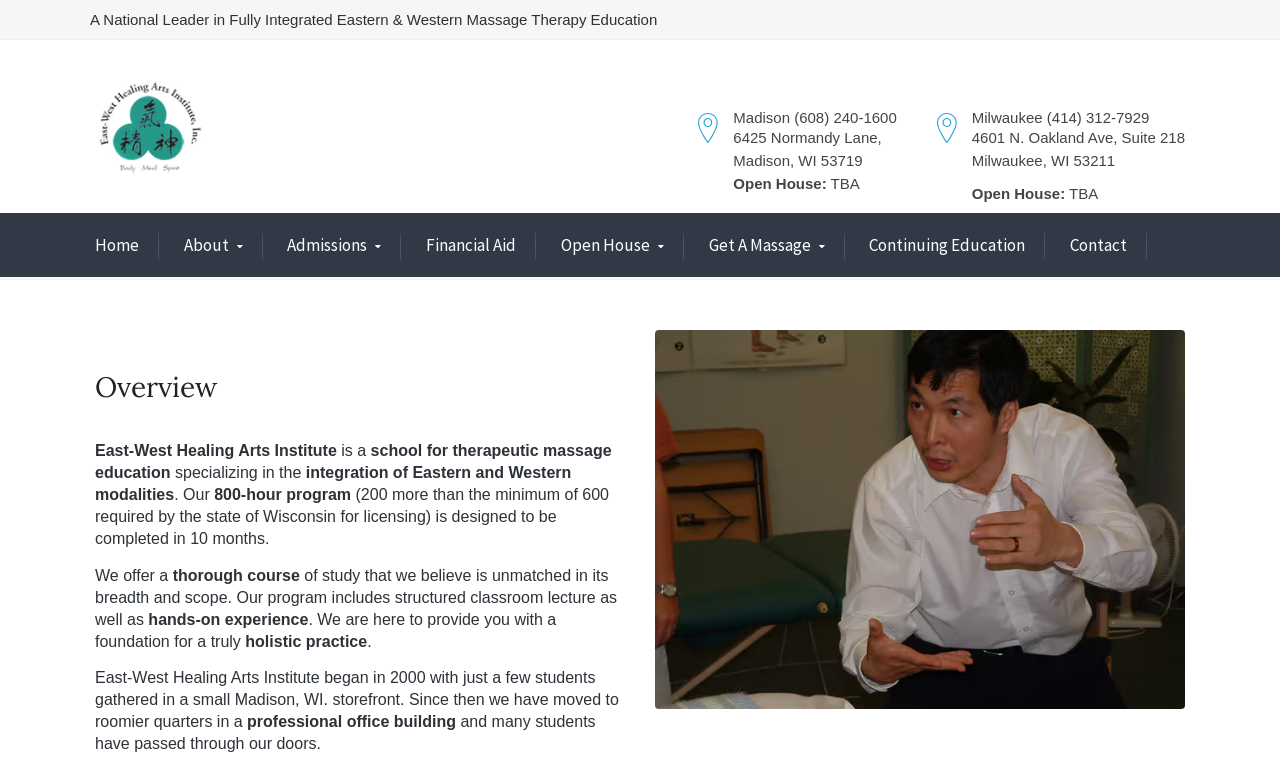Please find the bounding box coordinates of the clickable region needed to complete the following instruction: "Call the Madison phone number". The bounding box coordinates must consist of four float numbers between 0 and 1, i.e., [left, top, right, bottom].

[0.573, 0.136, 0.701, 0.163]